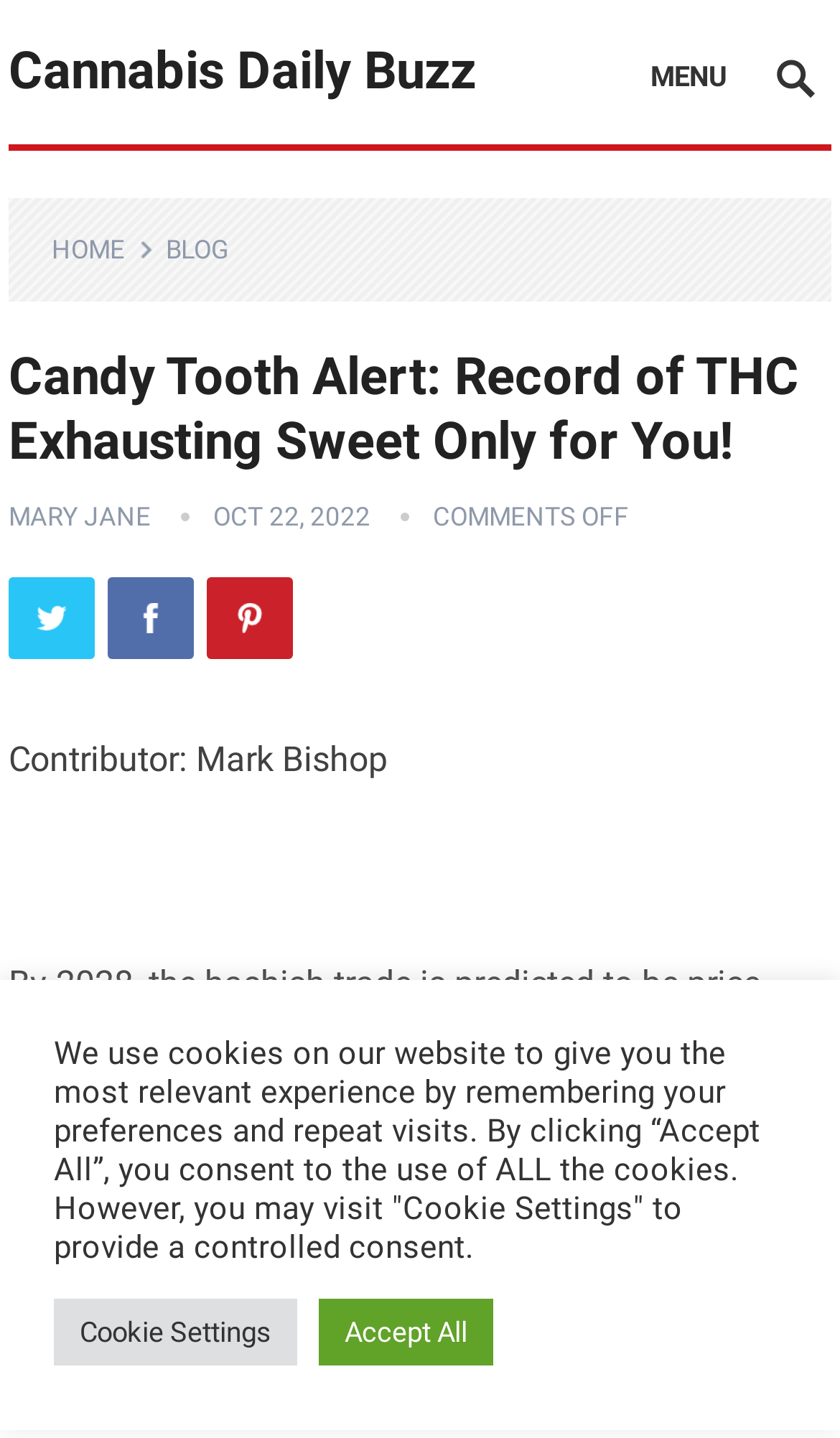Please indicate the bounding box coordinates of the element's region to be clicked to achieve the instruction: "Click the HOME link". Provide the coordinates as four float numbers between 0 and 1, i.e., [left, top, right, bottom].

[0.061, 0.163, 0.184, 0.184]